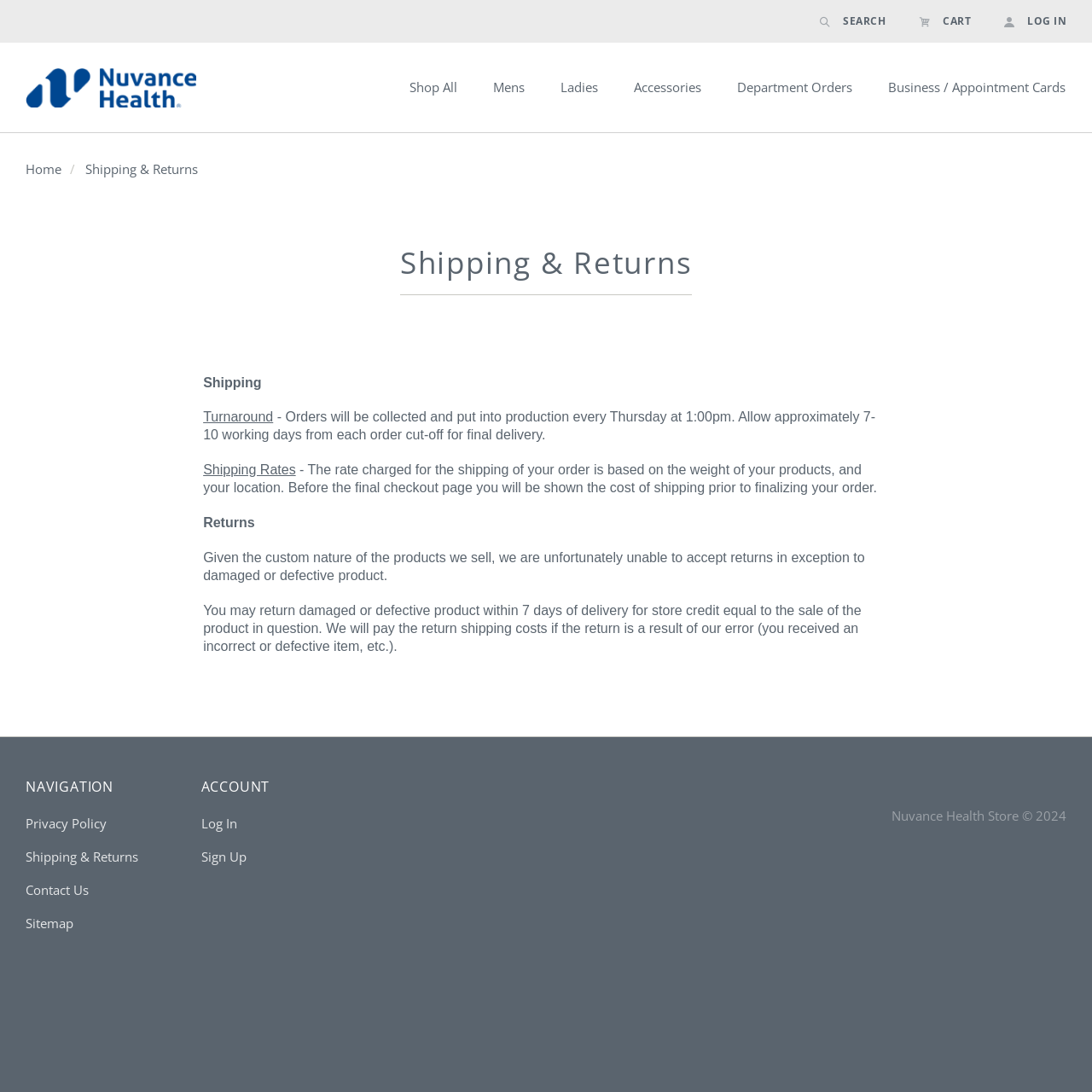Identify the bounding box coordinates of the area you need to click to perform the following instruction: "Search for something".

None